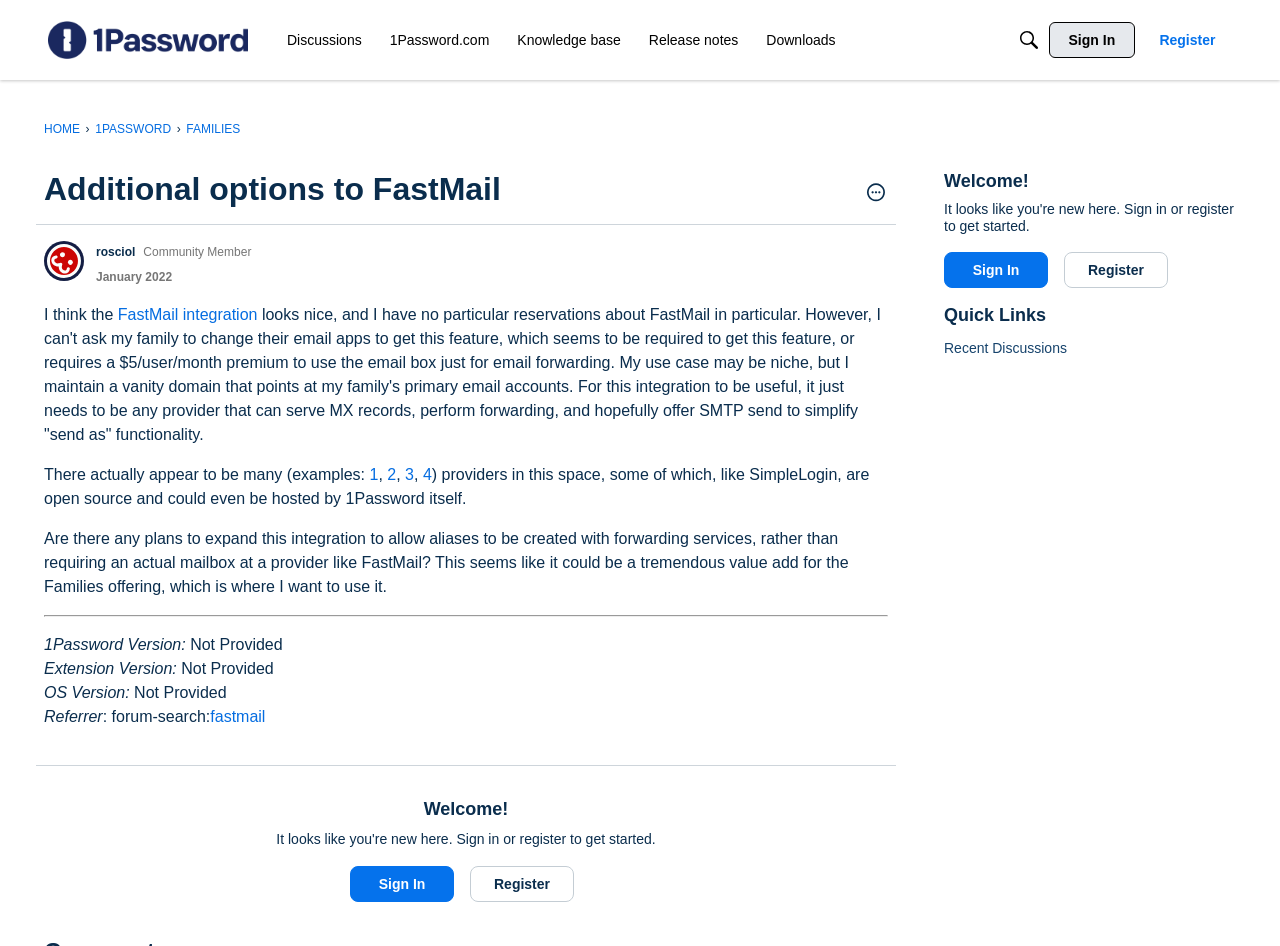Please identify the bounding box coordinates of the region to click in order to complete the task: "Click the 'Options' button". The coordinates must be four float numbers between 0 and 1, specified as [left, top, right, bottom].

[0.675, 0.192, 0.694, 0.217]